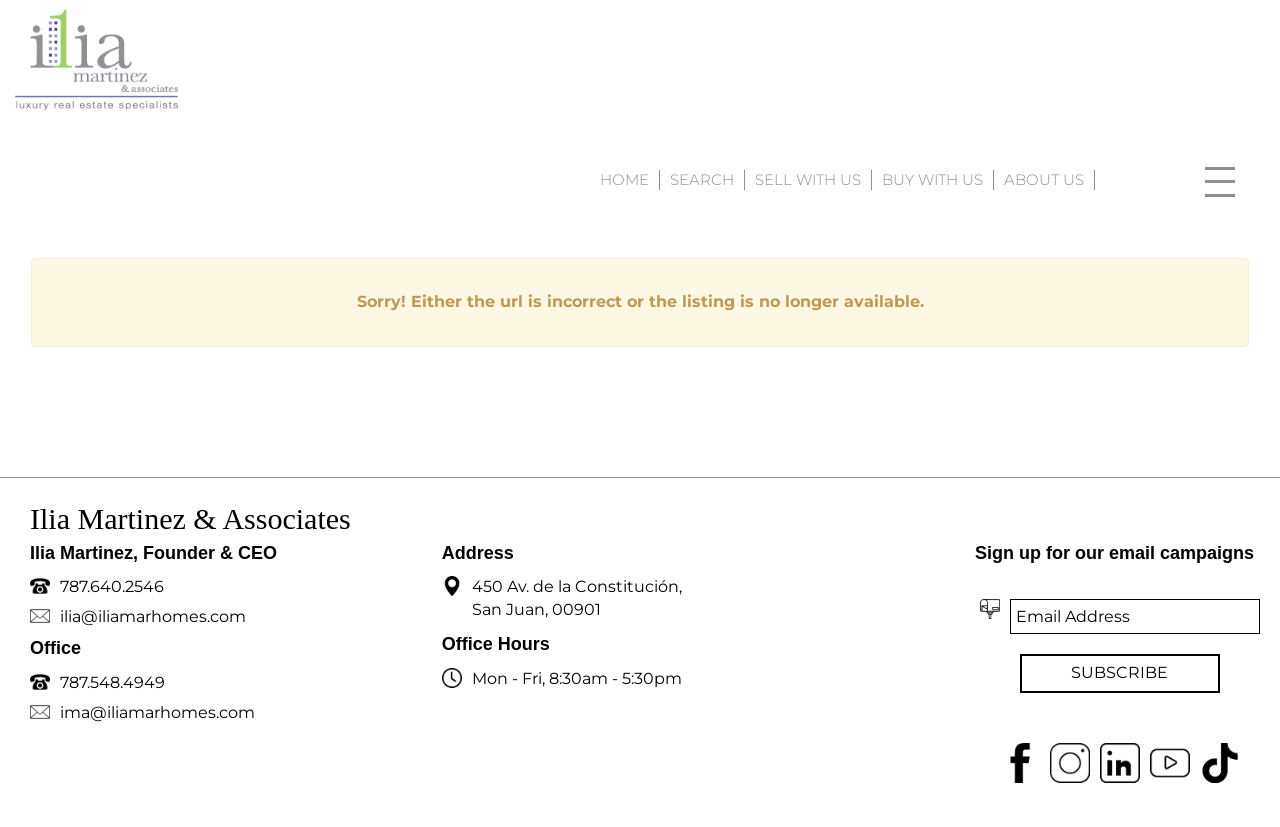Please identify the bounding box coordinates of the clickable region that I should interact with to perform the following instruction: "Search for properties". The coordinates should be expressed as four float numbers between 0 and 1, i.e., [left, top, right, bottom].

[0.516, 0.206, 0.581, 0.23]